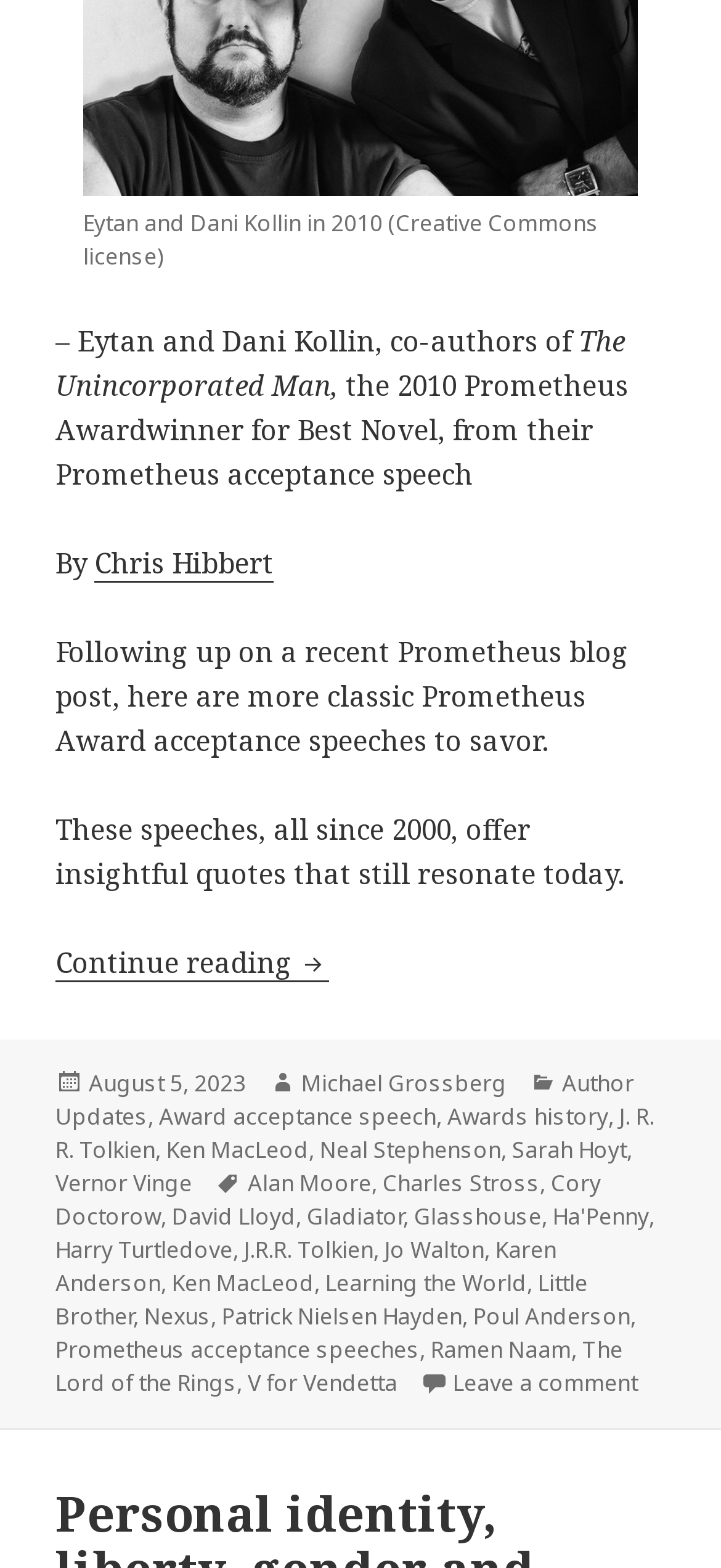Given the webpage screenshot and the description, determine the bounding box coordinates (top-left x, top-left y, bottom-right x, bottom-right y) that define the location of the UI element matching this description: The Lord of the Rings

[0.077, 0.85, 0.864, 0.893]